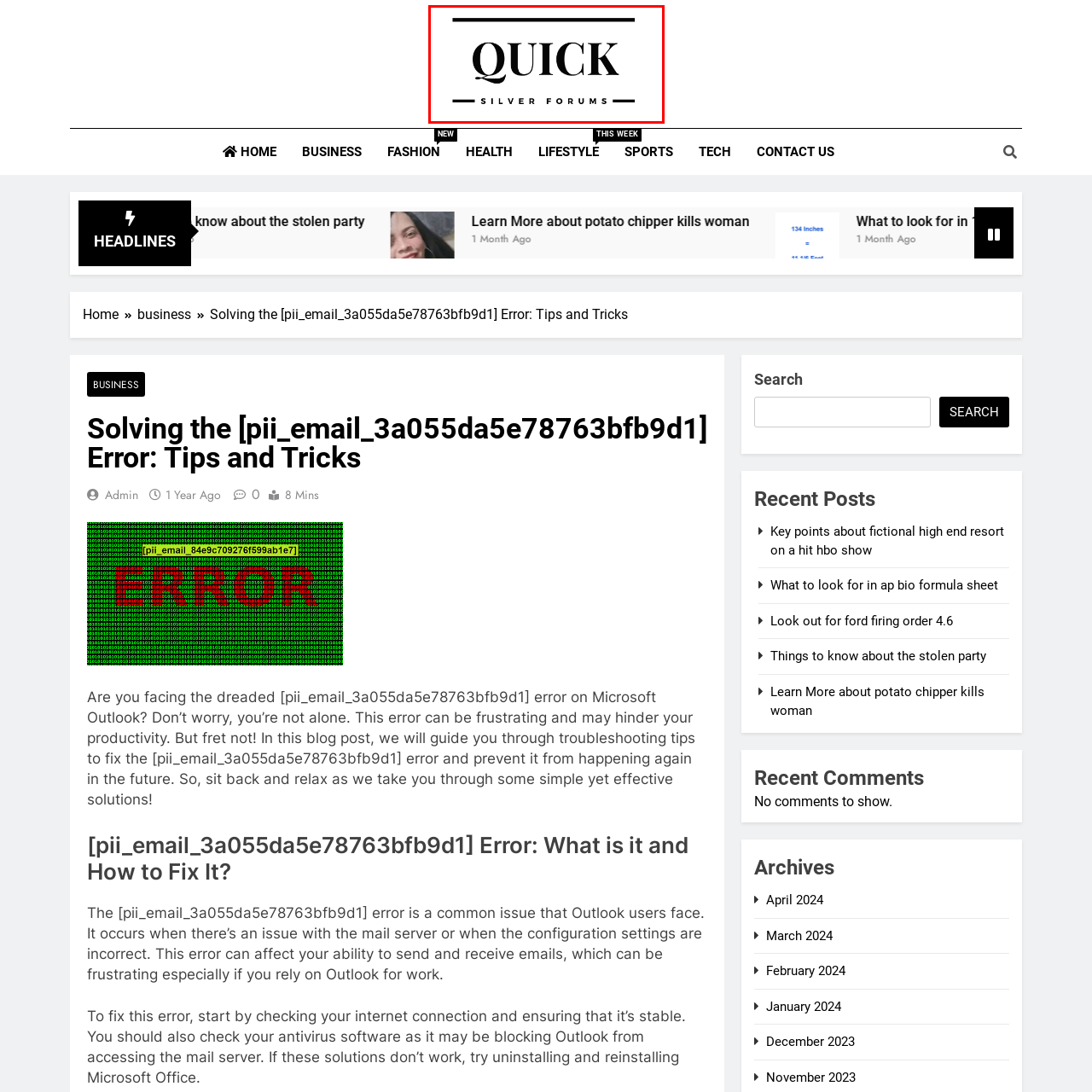Elaborate on the contents of the image highlighted by the red boundary in detail.

The image showcases the logo of "Quick Silver Forums," featuring a sleek and modern design that emphasizes simplicity and elegance. The logo prominently displays the word "QUICK" in bold, stylish typography, creating a sense of immediacy and engagement. Below, the words "SILVER FORUMS" are presented in a more understated font, reinforcing the theme of discussions and community interaction within the forums. This logo serves as a visual identity for the platform, reflecting its focus on providing timely and valuable insights across various topics.